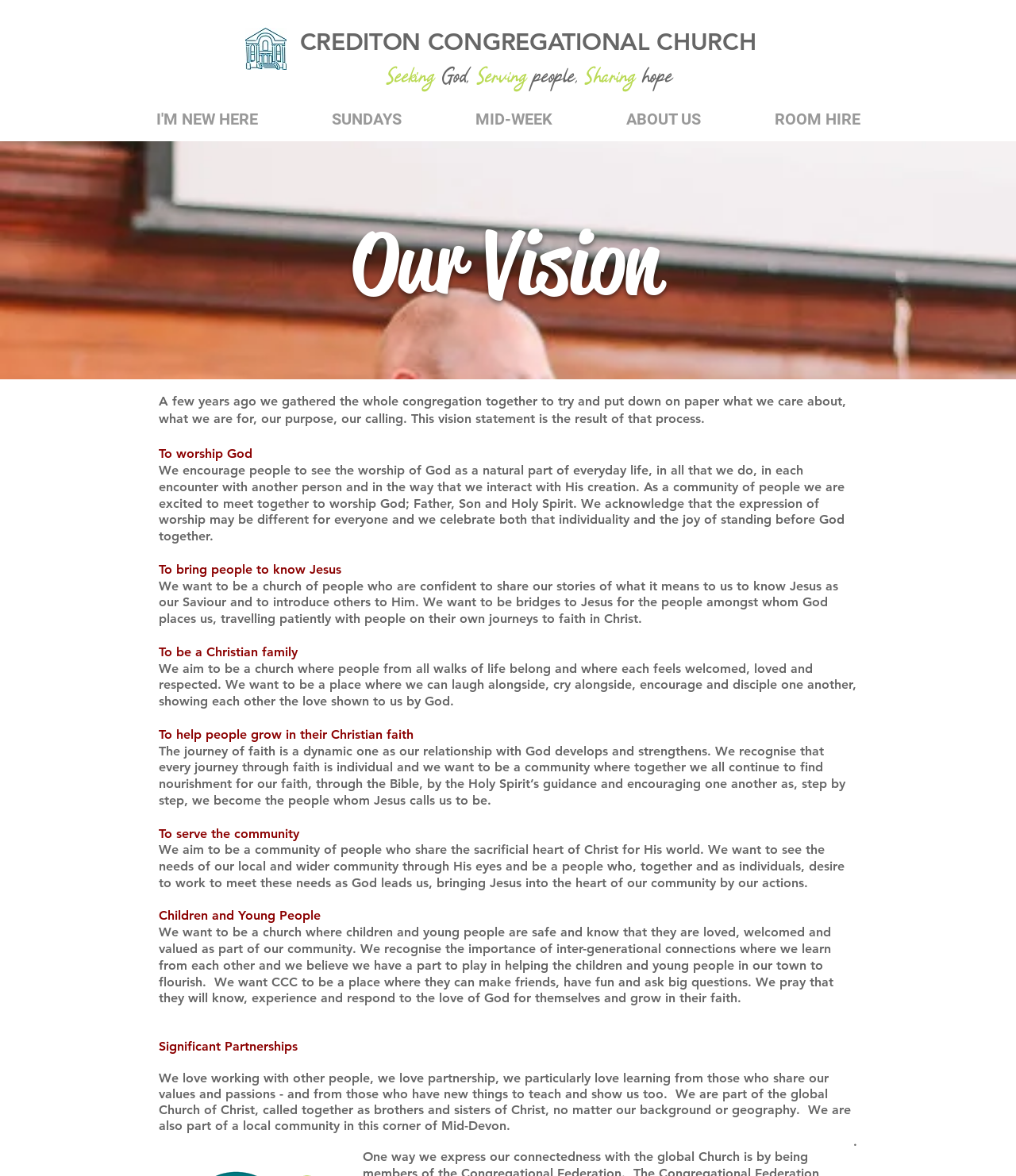Summarize the webpage with a detailed and informative caption.

The webpage is about the vision of Crediton Congregational Church. At the top left corner, there is a church logo, which is a clickable link. Next to it, there is a heading that reads "CREDITON CONGREGATIONAL CHURCH" in a larger font size. Below this heading, there is a tagline that says "Seeking God, Serving people, Sharing hope" in a slightly smaller font size.

On the top right corner, there is a navigation menu with several options, including "I'M NEW HERE", "SUNDAYS", "MID-WEEK", "ABOUT US", and "ROOM HIRE". These options are arranged horizontally and are clickable links.

The main content of the webpage is divided into several sections. The first section is headed "Our Vision" and provides an introduction to the church's vision statement. The vision statement is the result of a process where the congregation came together to define their purpose, calling, and values.

The subsequent sections outline the church's vision in more detail. There are five main areas of focus: worshiping God, bringing people to know Jesus, being a Christian family, helping people grow in their Christian faith, and serving the community. Each of these sections has a heading and a paragraph of text that explains the church's goals and values in that area.

There are also two additional sections that focus on specific areas of ministry: Children and Young People, and Significant Partnerships. These sections provide more information on the church's approach to ministry in these areas.

Throughout the webpage, the text is arranged in a clear and readable format, with headings and paragraphs that make it easy to follow. There are no images on the page apart from the church logo at the top.